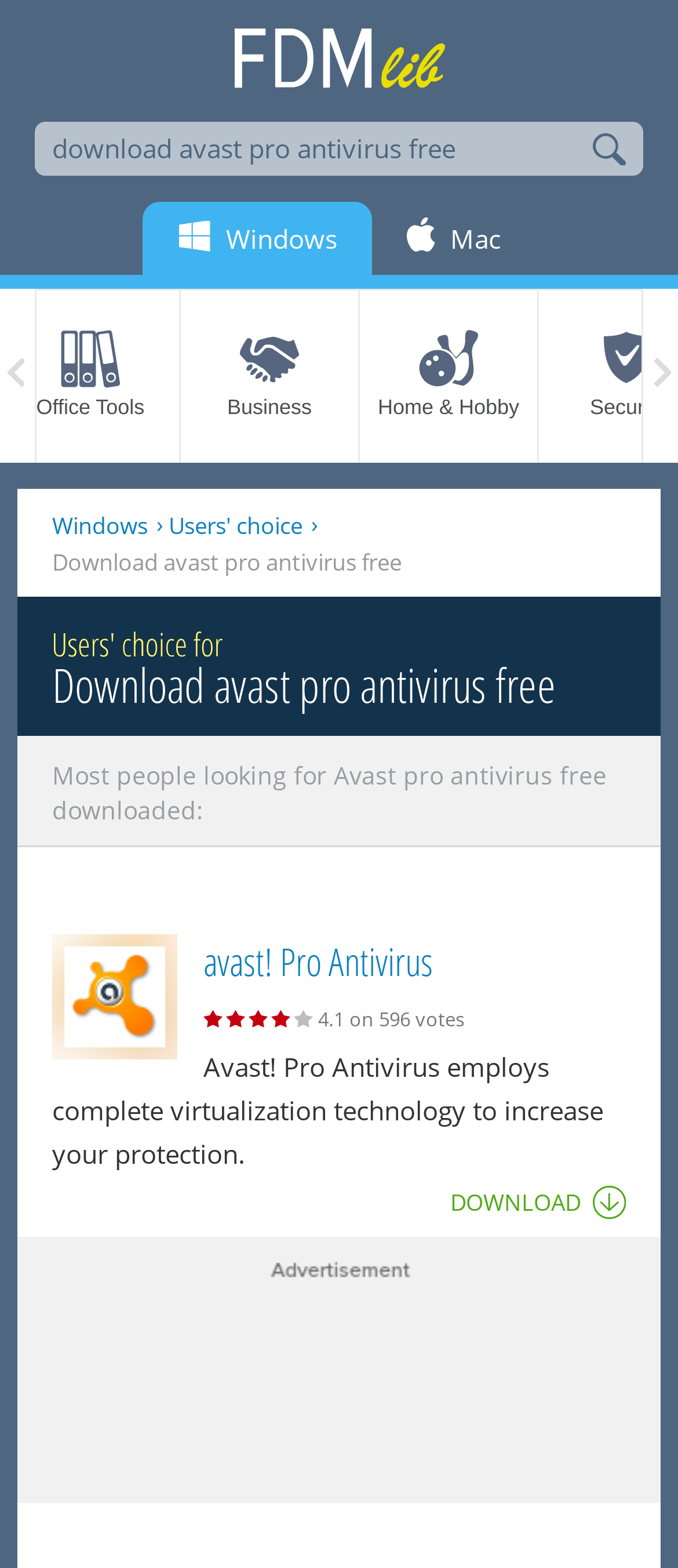Find the bounding box coordinates of the element I should click to carry out the following instruction: "Download avast pro antivirus free".

[0.664, 0.756, 0.923, 0.778]